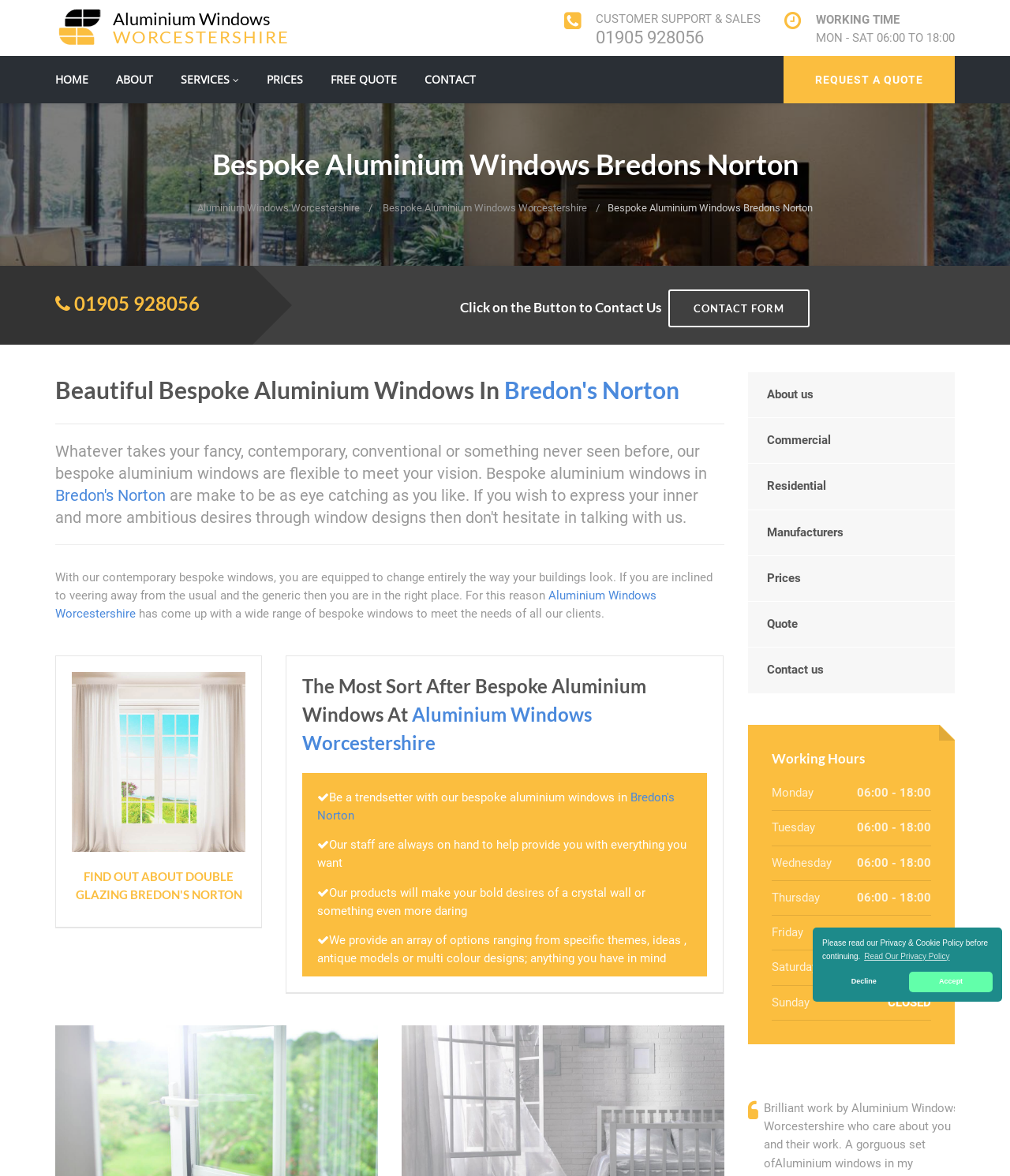Find the bounding box coordinates of the area to click in order to follow the instruction: "Visit the 'HOME' page".

[0.055, 0.047, 0.088, 0.088]